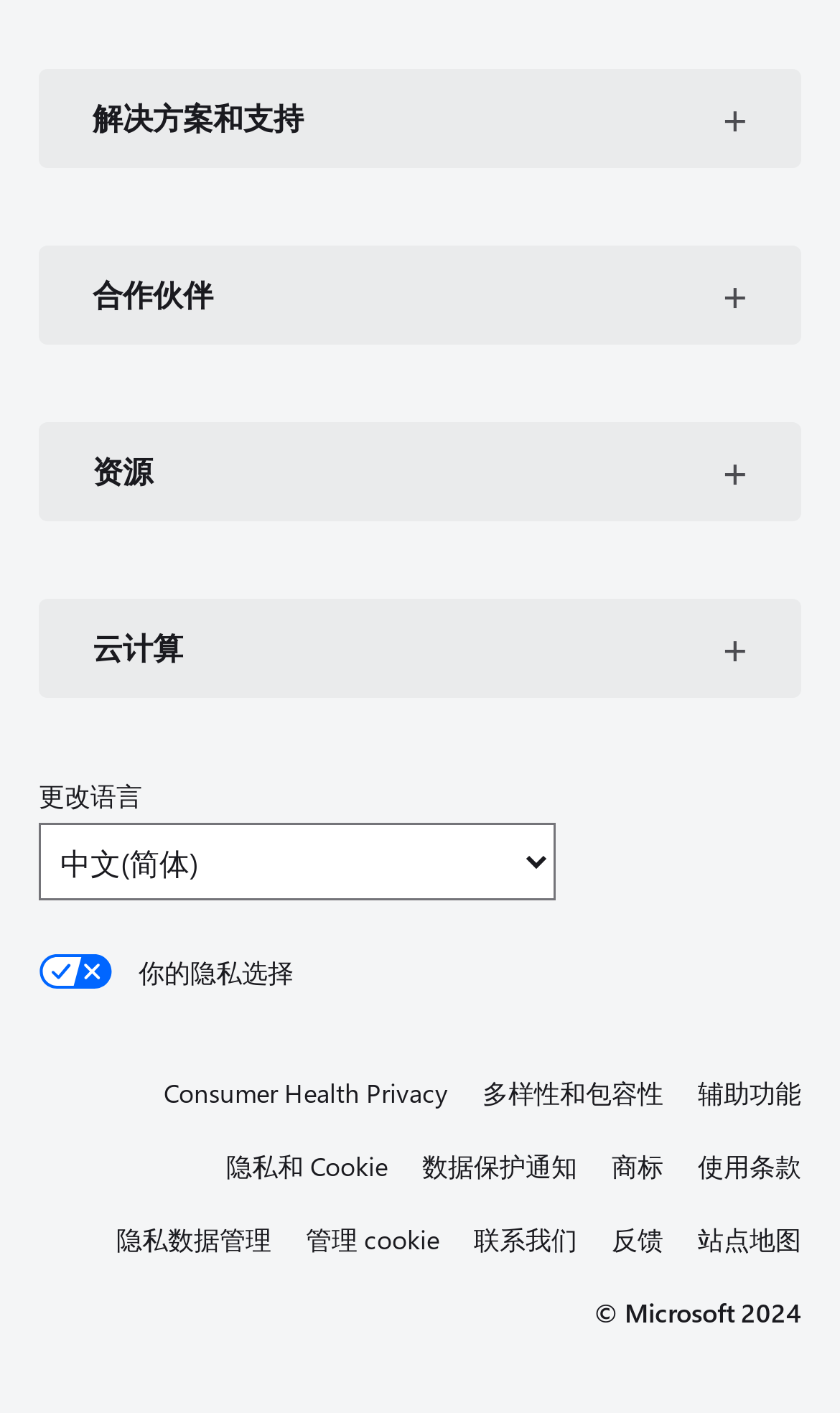How many language options are available?
Provide an in-depth and detailed explanation in response to the question.

I found a combobox with the label '更改语言' which suggests that there is only one language option available.